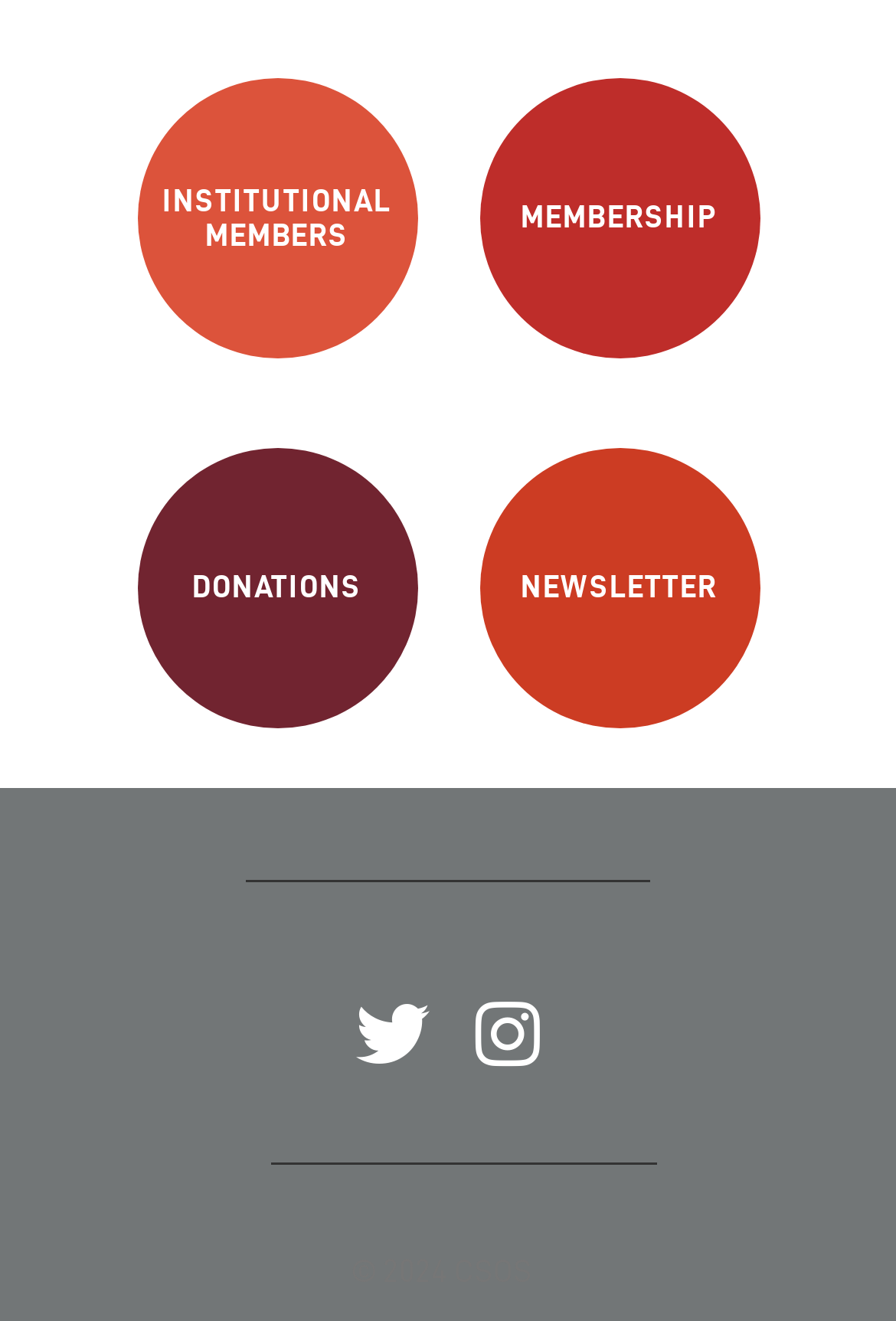Identify the bounding box coordinates for the UI element described as: "CSOS". The coordinates should be provided as four floats between 0 and 1: [left, top, right, bottom].

[0.506, 0.949, 0.594, 0.975]